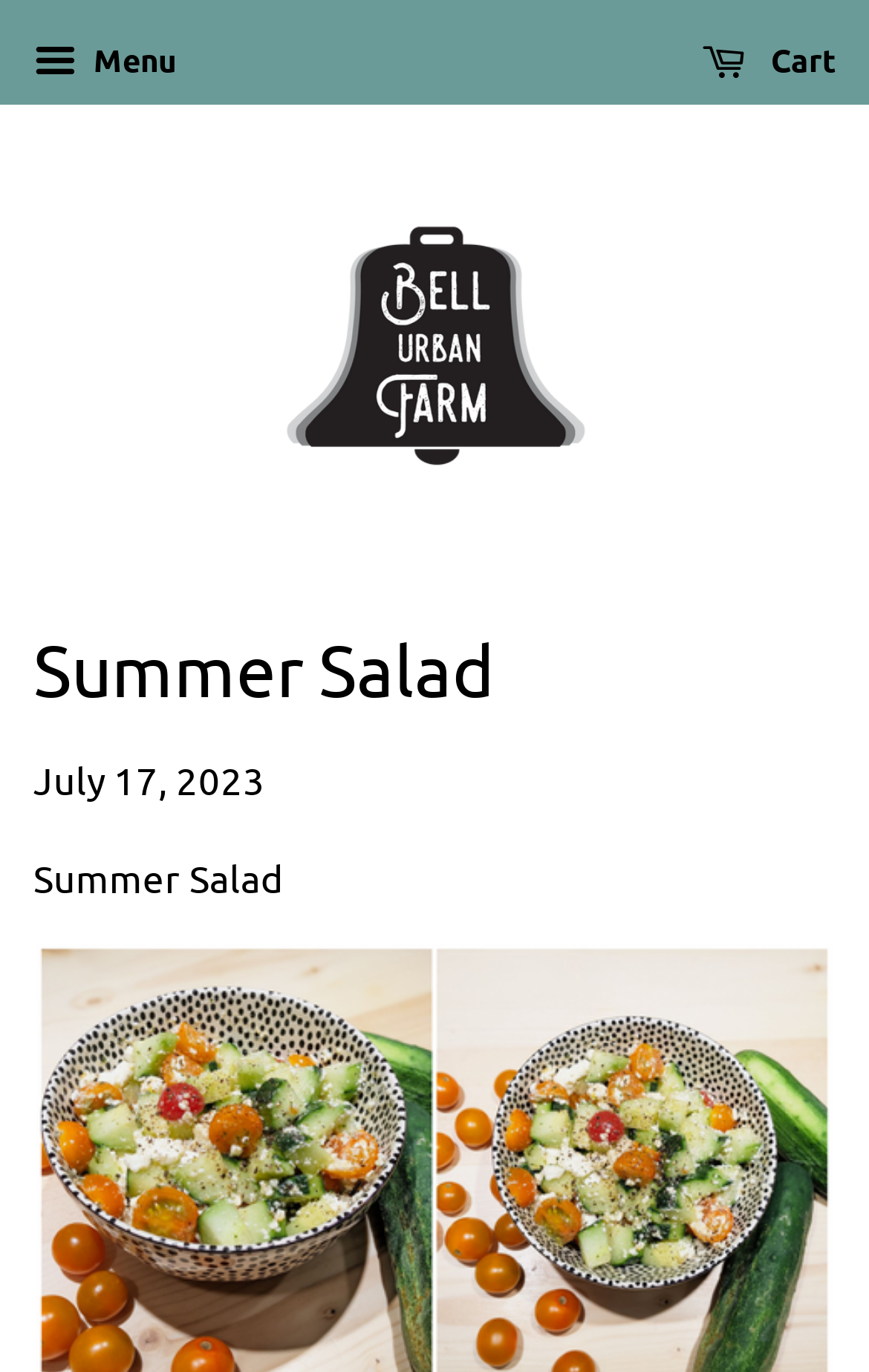Craft a detailed narrative of the webpage's structure and content.

The webpage is about a summer salad recipe, with the title "Summer Salad" prominently displayed at the top center of the page. Below the title, there is a timestamp indicating the date "July 17, 2023". 

At the top left corner, there is a "Menu" button, which is not expanded. Next to it, on the top right corner, there is a "Cart" link. 

In the middle of the page, there is a logo or image of "Bell Urban Farm", which is also a clickable link. 

The meta description provides a brief overview of the salad ingredients and directions, but this information is not visually displayed on the webpage.